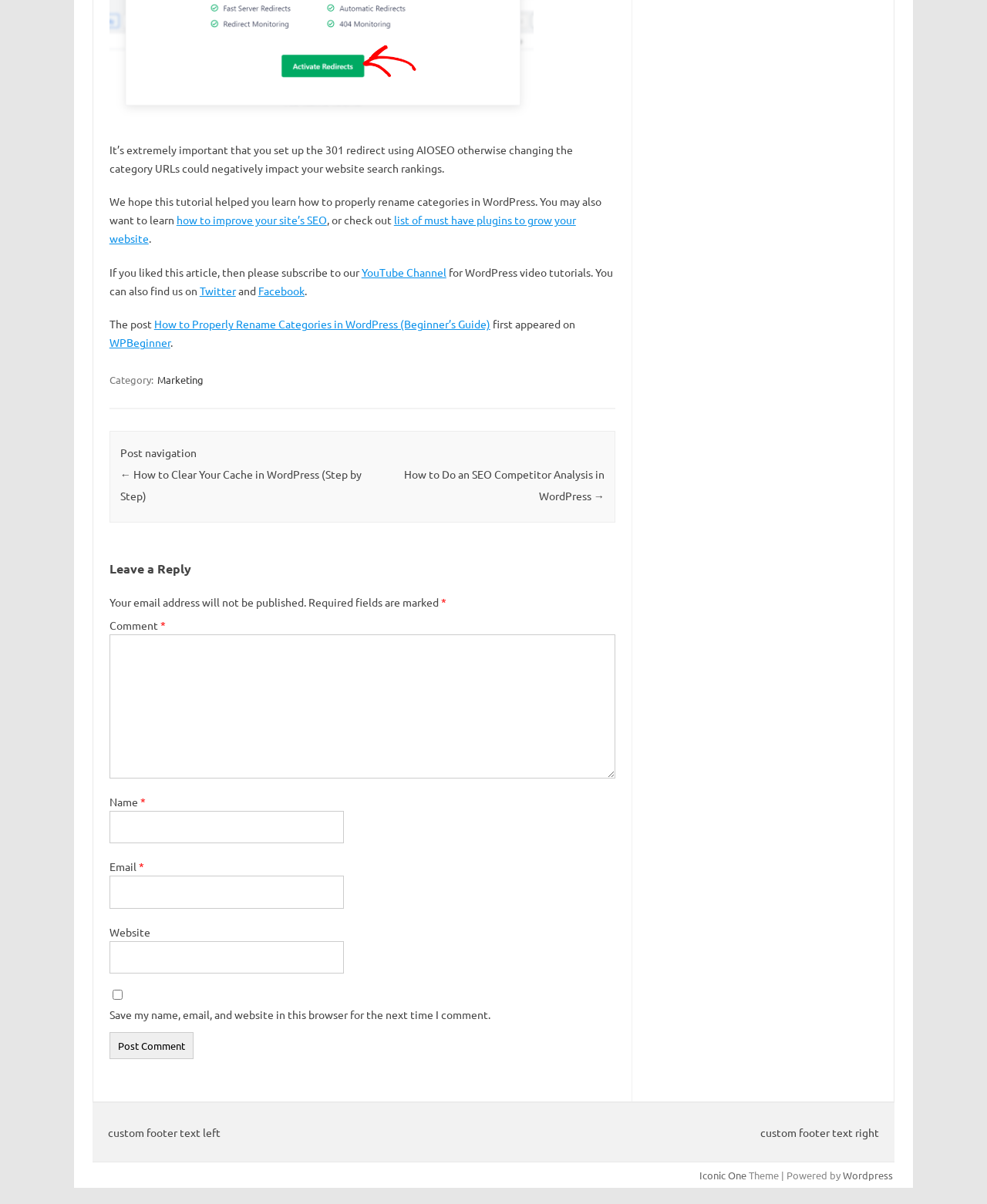What is the purpose of the textbox labeled 'Email'?
Using the visual information, respond with a single word or phrase.

To enter email address